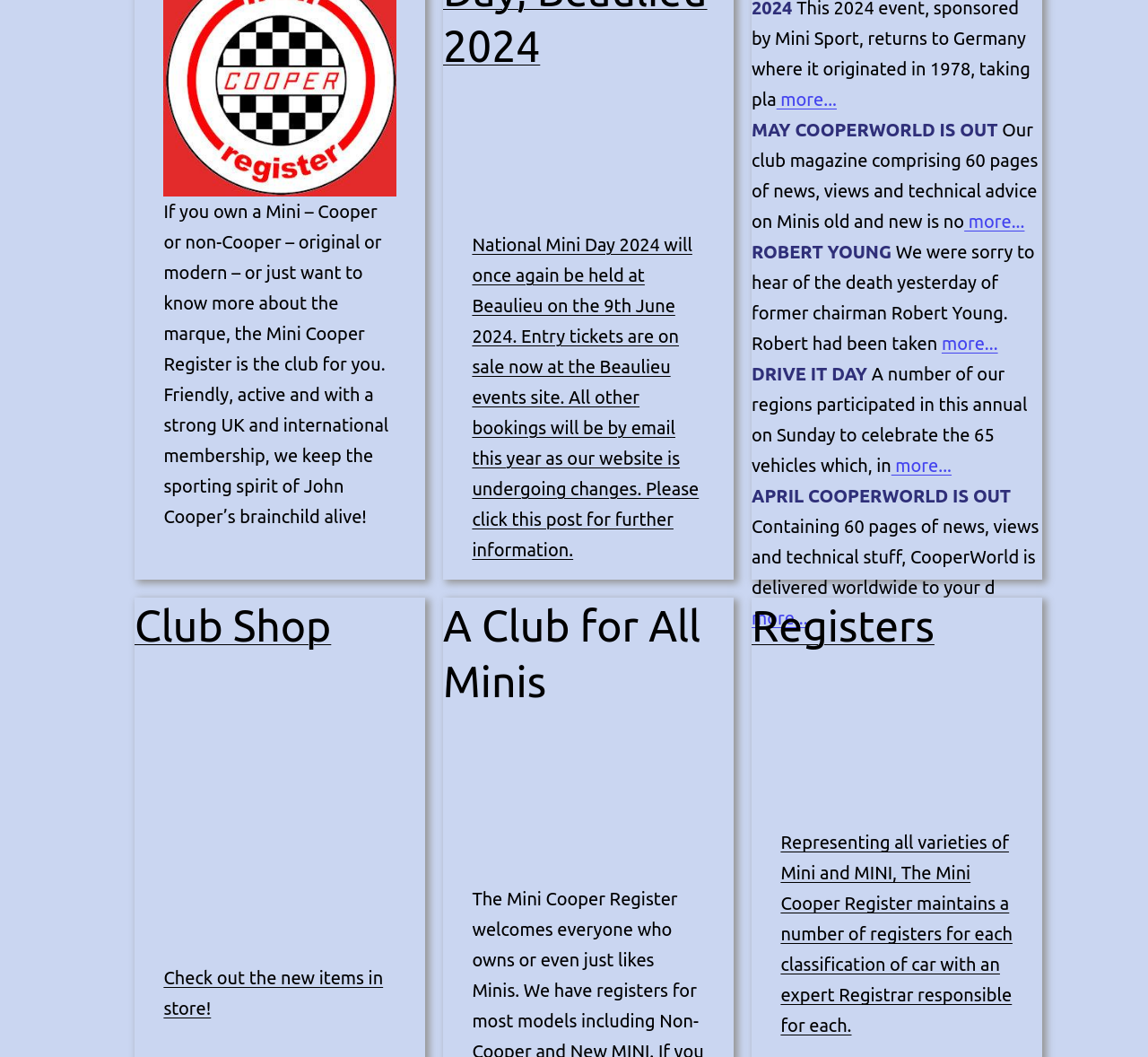Provide your answer in one word or a succinct phrase for the question: 
What can be found in the Club Shop?

New items